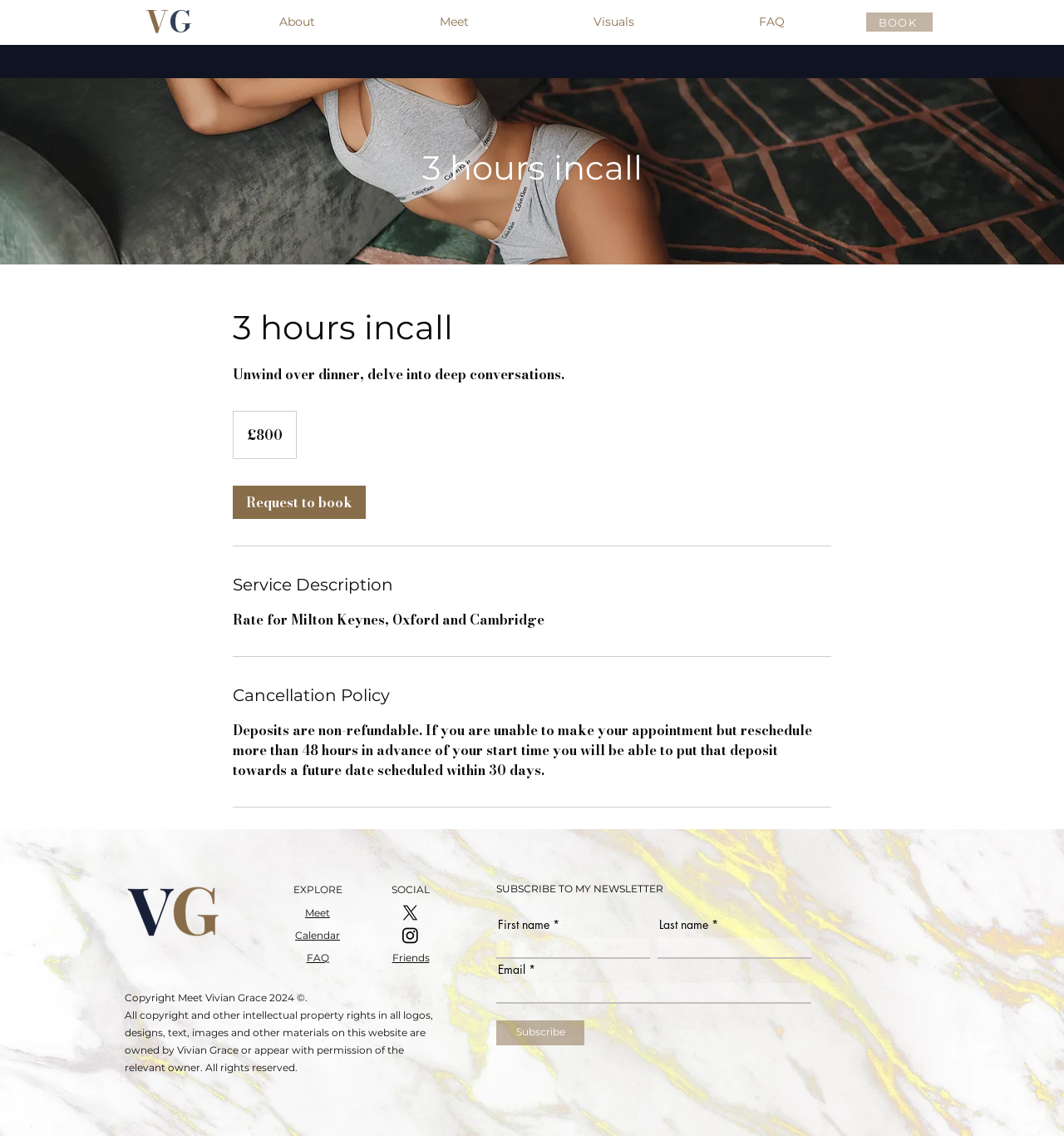Find the bounding box coordinates for the area that must be clicked to perform this action: "Go to the 'About' page".

[0.203, 0.01, 0.355, 0.029]